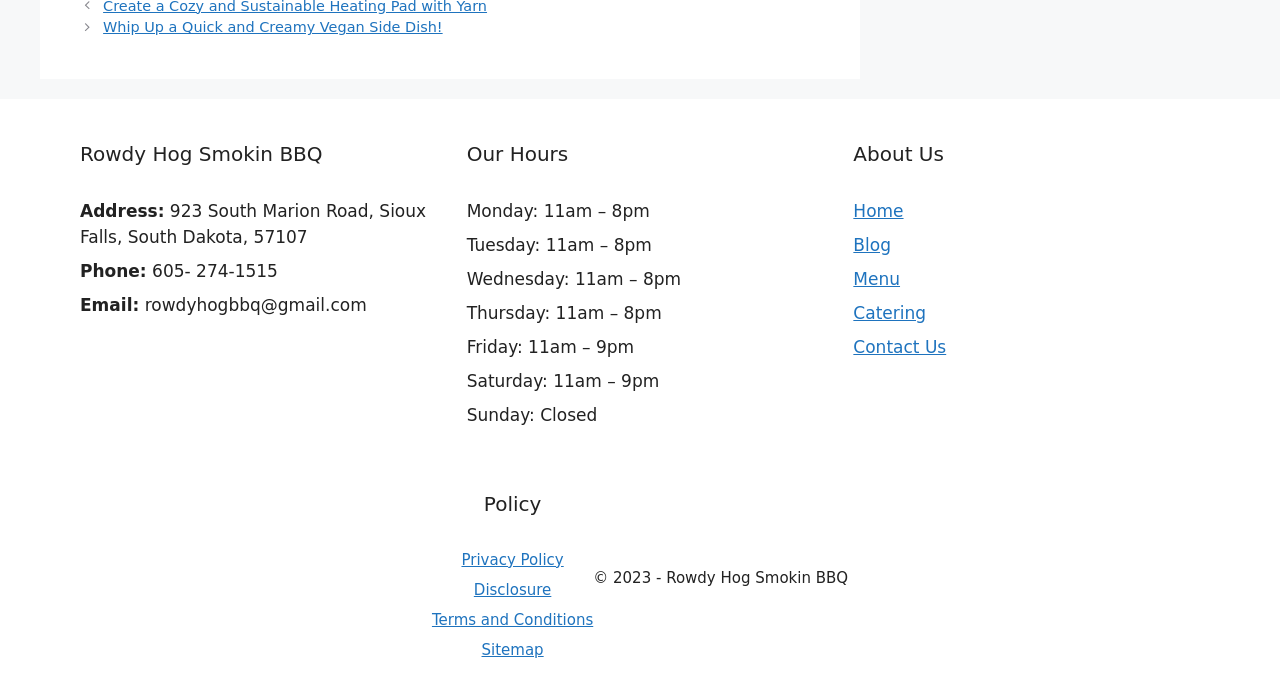Find the bounding box coordinates for the UI element whose description is: "Privacy Policy". The coordinates should be four float numbers between 0 and 1, in the format [left, top, right, bottom].

[0.361, 0.799, 0.44, 0.825]